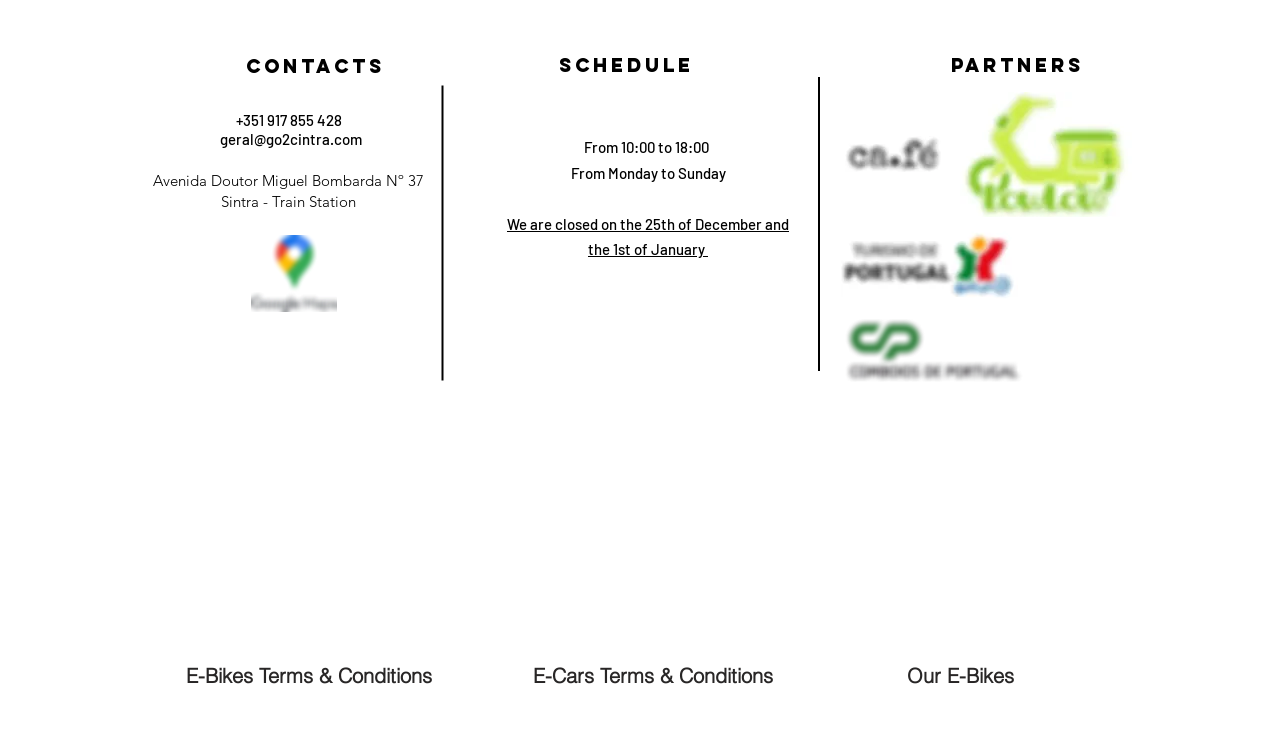Find the bounding box coordinates for the element that must be clicked to complete the instruction: "Visit the home page". The coordinates should be four float numbers between 0 and 1, indicated as [left, top, right, bottom].

None